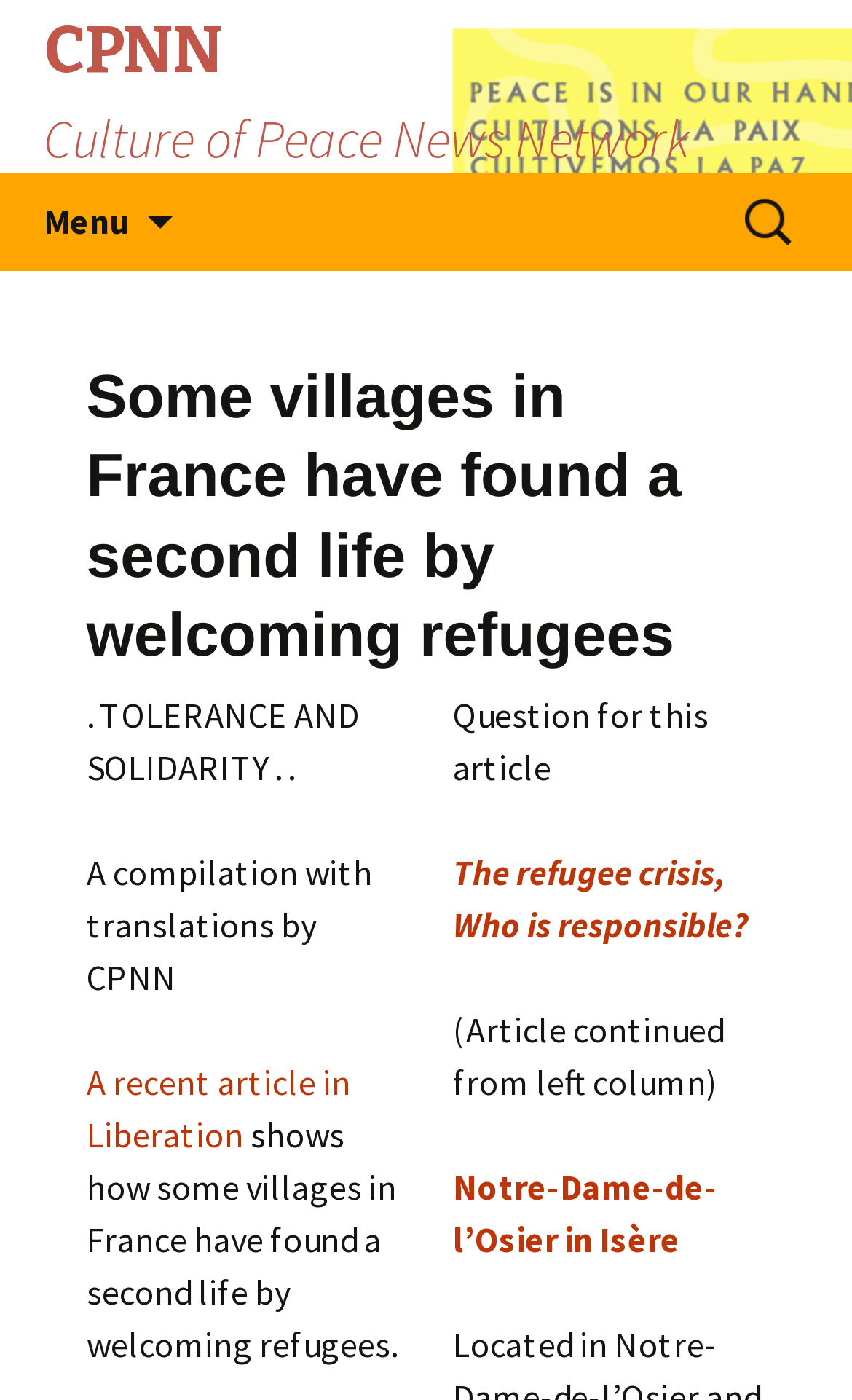What is the topic of the article?
Please interpret the details in the image and answer the question thoroughly.

The topic of the article can be inferred from the heading 'Some villages in France have found a second life by welcoming refugees' and the subsequent text, which suggests that the article is about refugees in France.